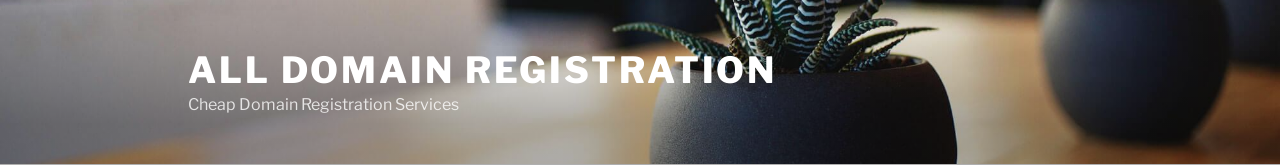Answer the question with a single word or phrase: 
What is the tone of the atmosphere conveyed in the image?

Professional yet approachable